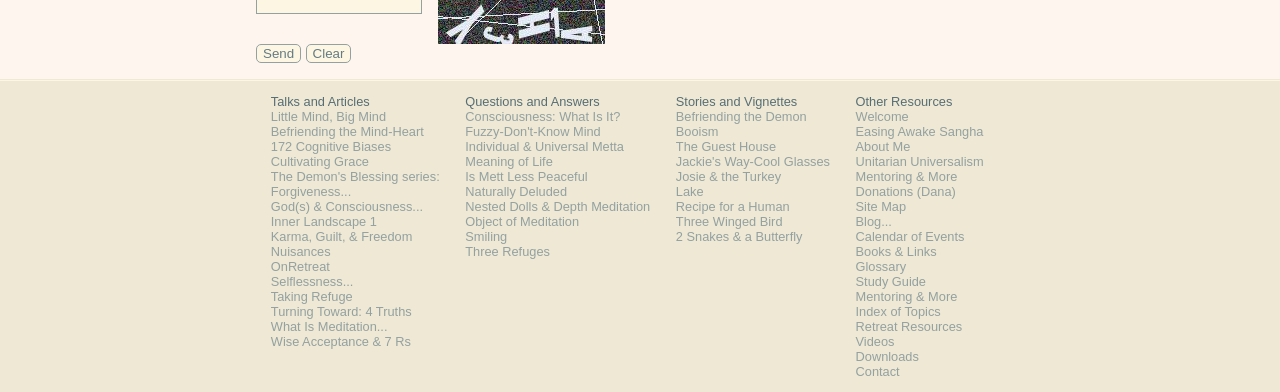Find the bounding box coordinates of the element to click in order to complete the given instruction: "Check the 'Other Resources'."

[0.668, 0.239, 0.744, 0.277]